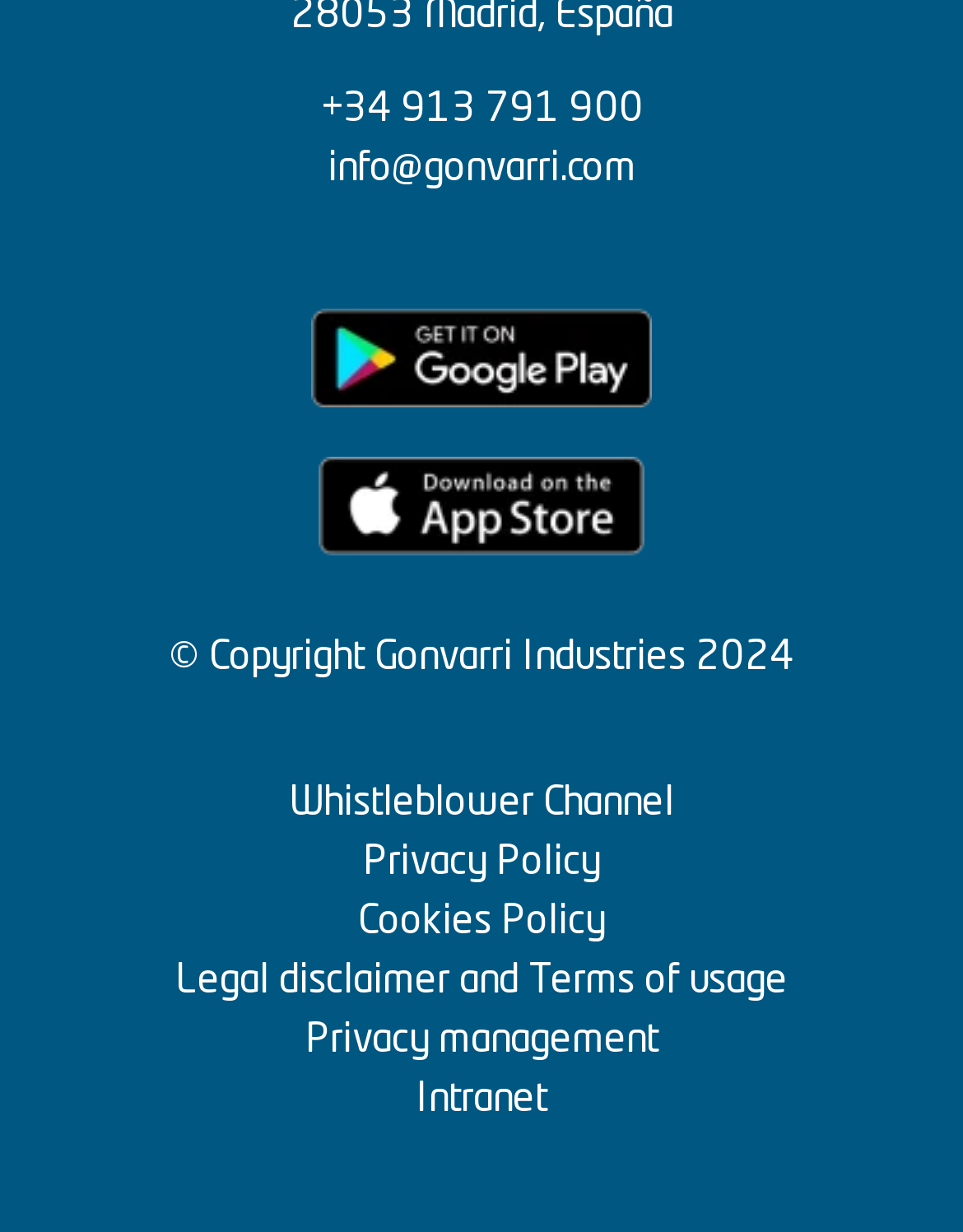Refer to the element description +34 913 791 900 and identify the corresponding bounding box in the screenshot. Format the coordinates as (top-left x, top-left y, bottom-right x, bottom-right y) with values in the range of 0 to 1.

[0.332, 0.074, 0.668, 0.106]